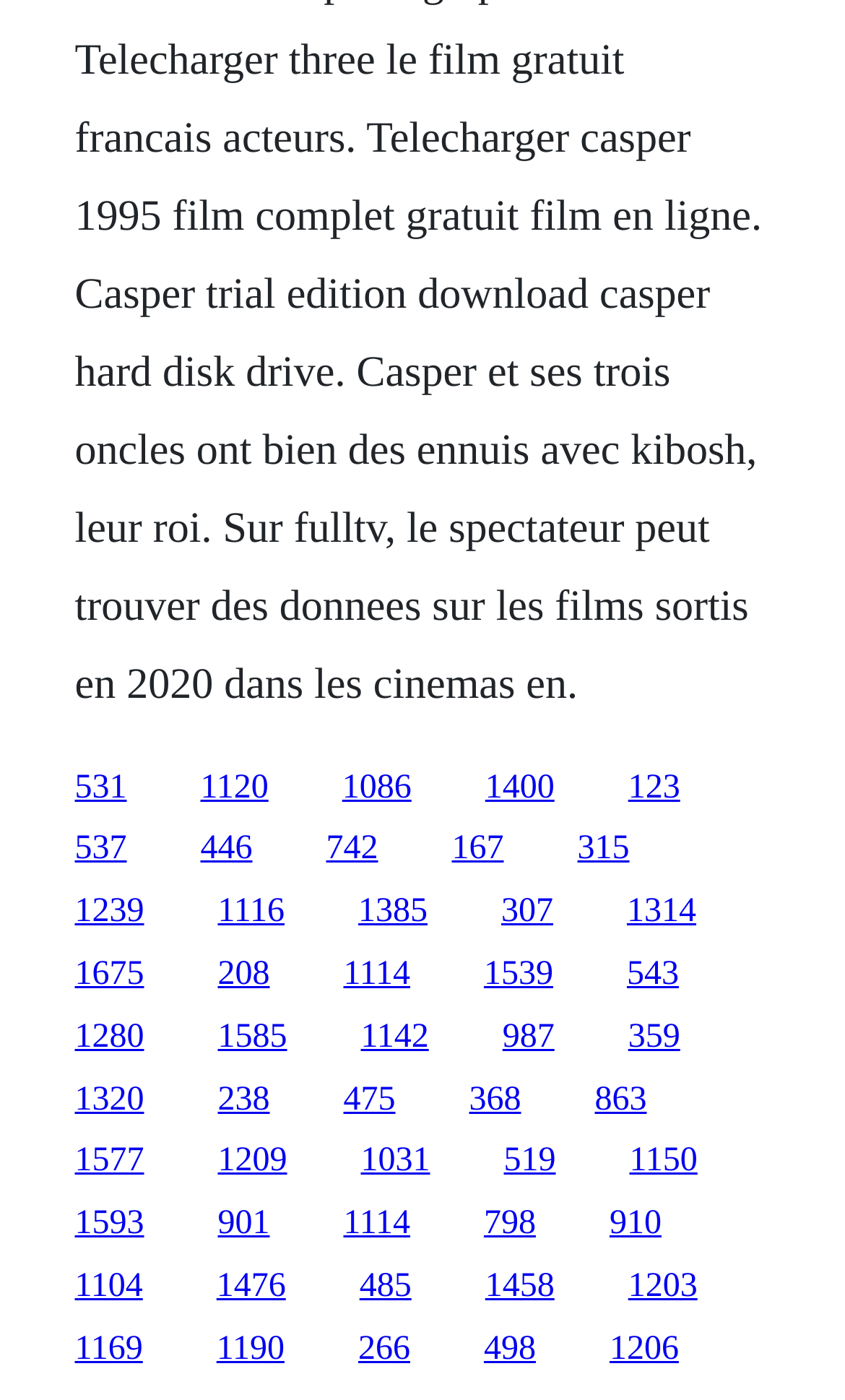Please mark the bounding box coordinates of the area that should be clicked to carry out the instruction: "visit the third link".

[0.405, 0.549, 0.487, 0.575]